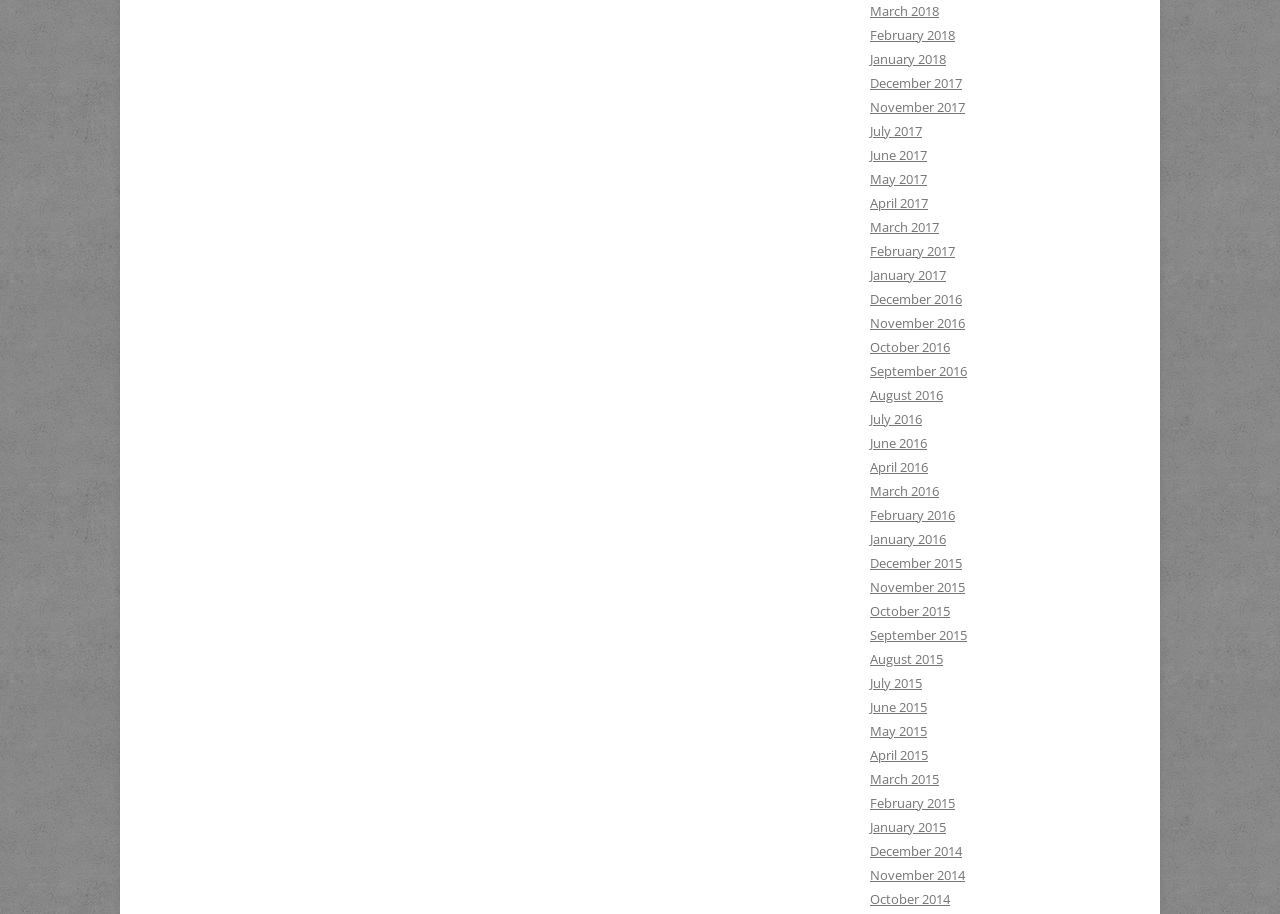How many links are there in 2017?
Based on the image, provide a one-word or brief-phrase response.

12